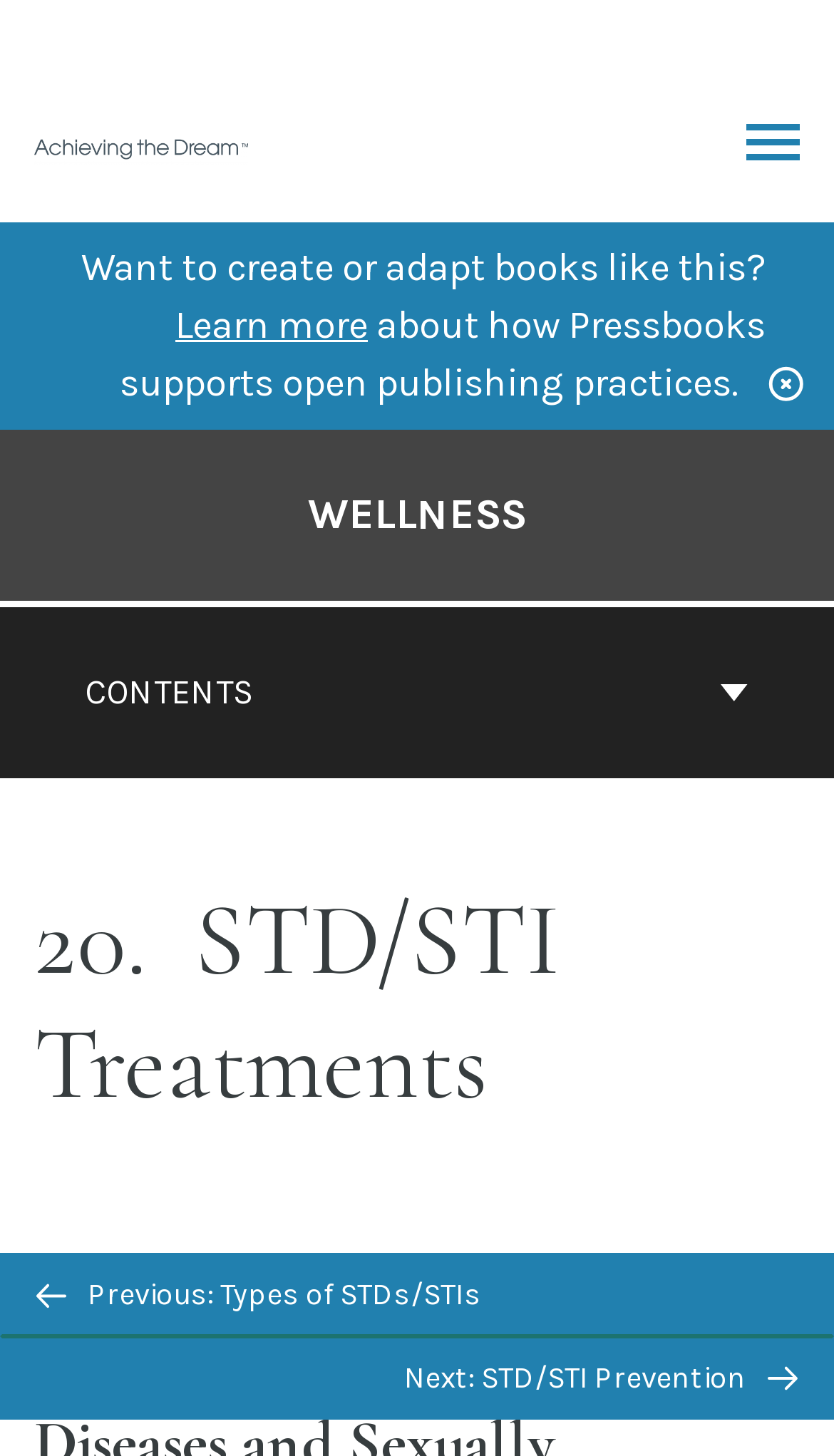What is the text of the static text element above the 'Learn more' link?
Observe the image and answer the question with a one-word or short phrase response.

Want to create or adapt books like this?